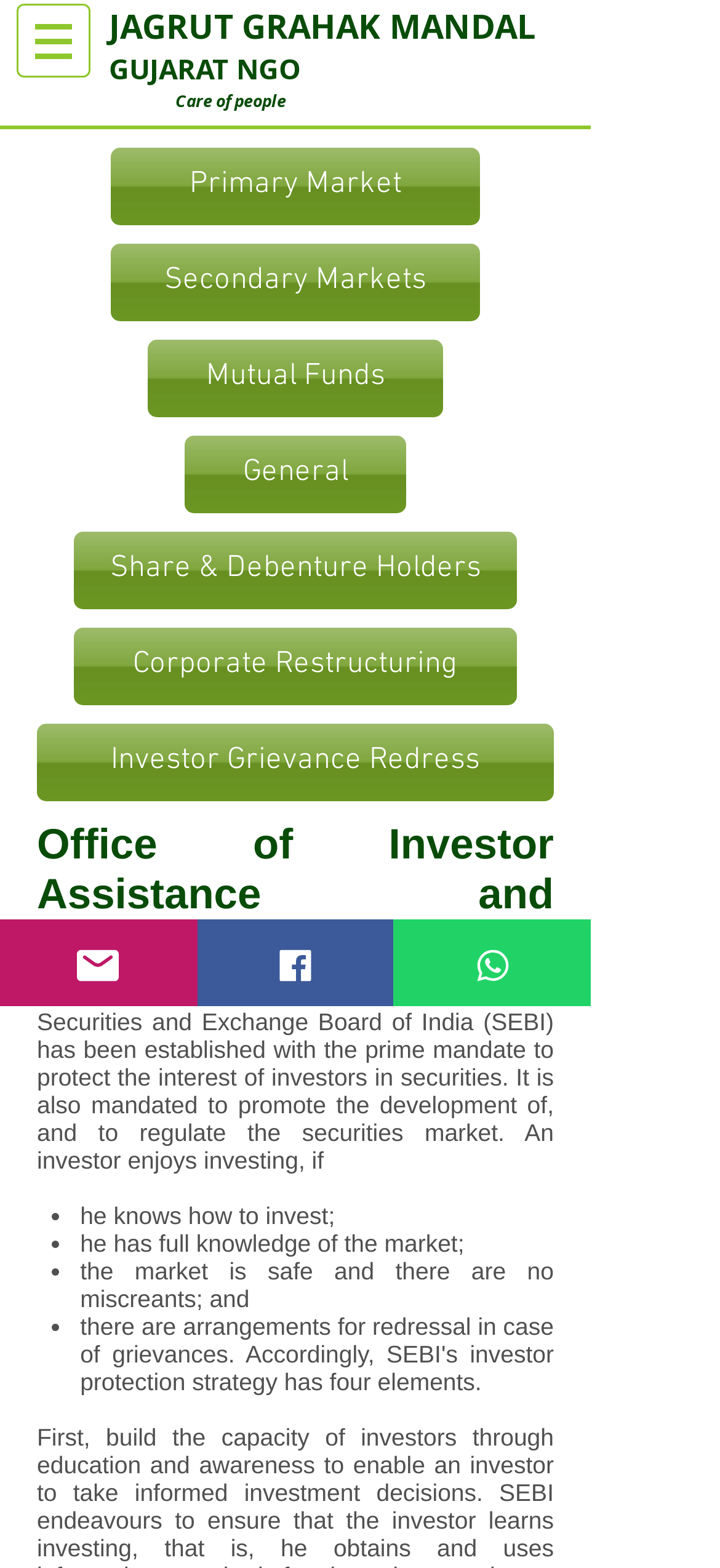Give an extensive and precise description of the webpage.

The webpage appears to be a informational website for an organization called "JAGRUT GRAHAK MANDAL" or "GUJARAT NGO" that provides assistance to investors. 

At the top left corner, there is a navigation menu labeled "Site" with a button that has a popup menu. Below this menu, there are three headings: "JAGRUT GRAHAK MANDAL", "GUJARAT NGO", and "Care of people". 

To the right of these headings, there is an iframe labeled "Site Search". Below the search iframe, there are several links organized into a vertical menu, including "Primary Market", "Secondary Markets", "Mutual Funds", and others. 

Further down the page, there is a heading "Office of Investor Assistance and Education" followed by a block of text that describes the role of the Securities and Exchange Board of India (SEBI) in protecting the interests of investors. 

Below this text, there is a list of bullet points that outline the conditions necessary for an investor to enjoy investing, including knowing how to invest, having full knowledge of the market, and feeling safe from miscreants. 

The page also has a section that describes the efforts of SEBI to educate investors and enable them to make informed investment decisions. 

At the bottom left corner of the page, there are three links to social media platforms: "Email", "Facebook", and "WhatsApp", each accompanied by an image.